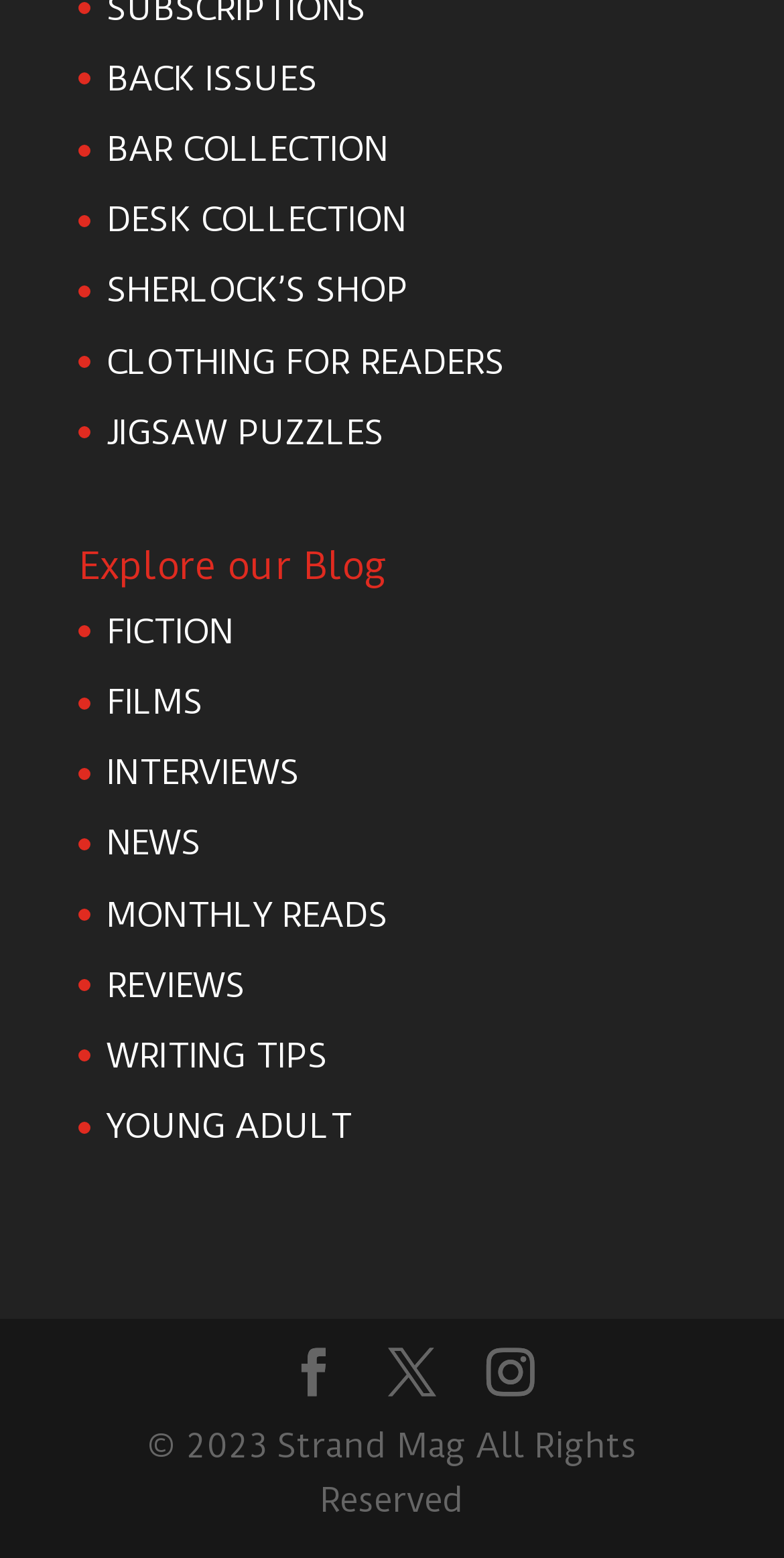Indicate the bounding box coordinates of the element that must be clicked to execute the instruction: "Visit FICTION". The coordinates should be given as four float numbers between 0 and 1, i.e., [left, top, right, bottom].

[0.136, 0.392, 0.297, 0.418]